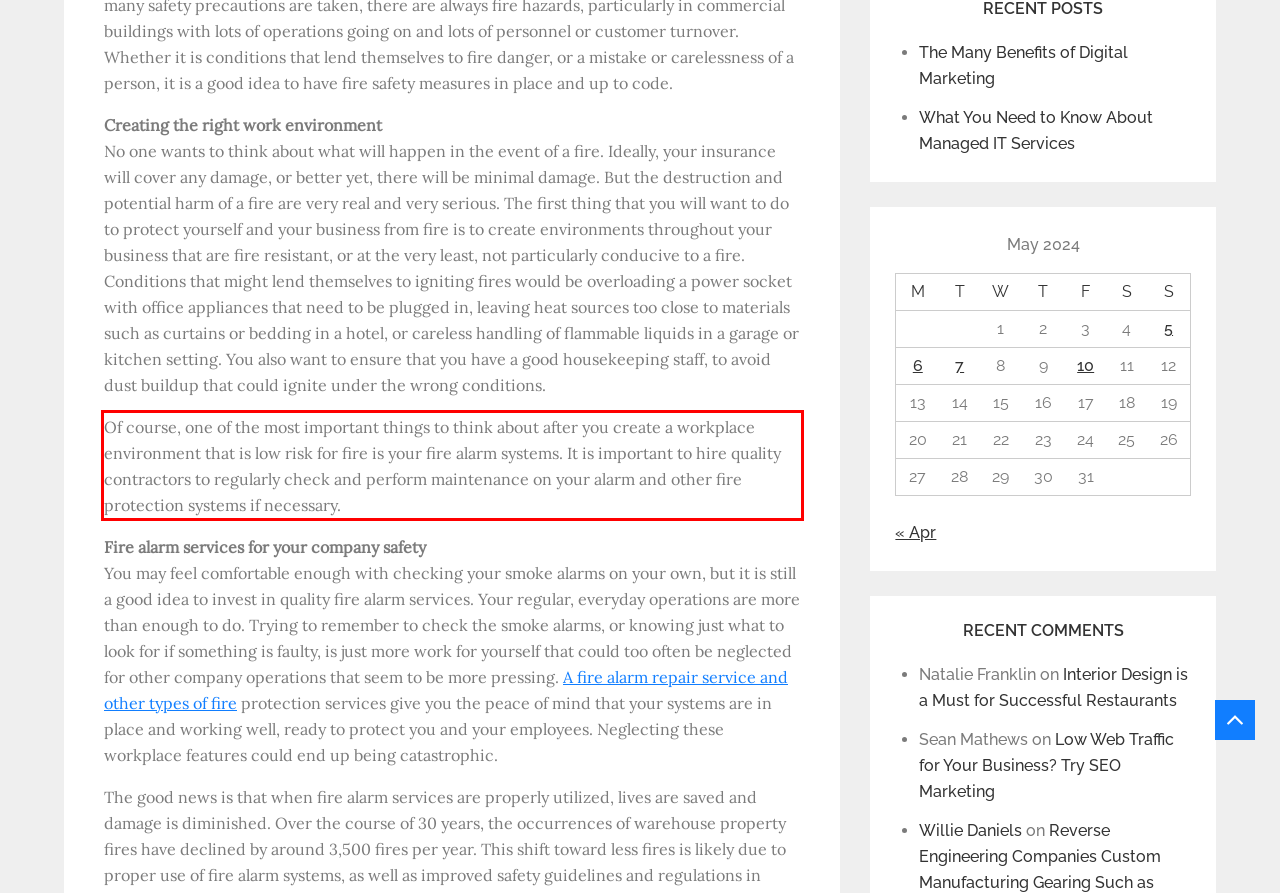You have a screenshot of a webpage where a UI element is enclosed in a red rectangle. Perform OCR to capture the text inside this red rectangle.

Of course, one of the most important things to think about after you create a workplace environment that is low risk for fire is your fire alarm systems. It is important to hire quality contractors to regularly check and perform maintenance on your alarm and other fire protection systems if necessary.